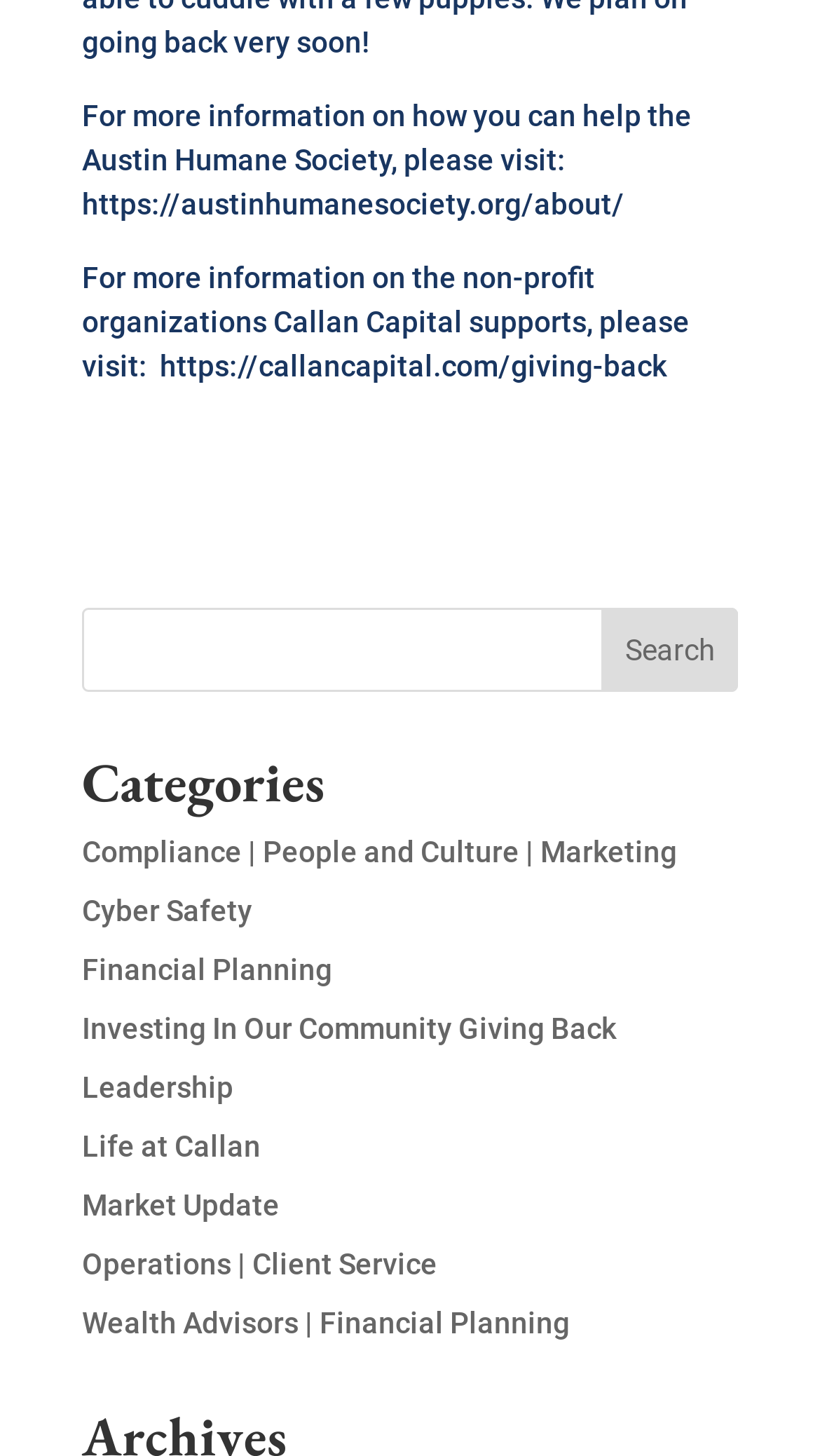Provide the bounding box coordinates for the UI element that is described as: "Propriété intellectuelle".

None